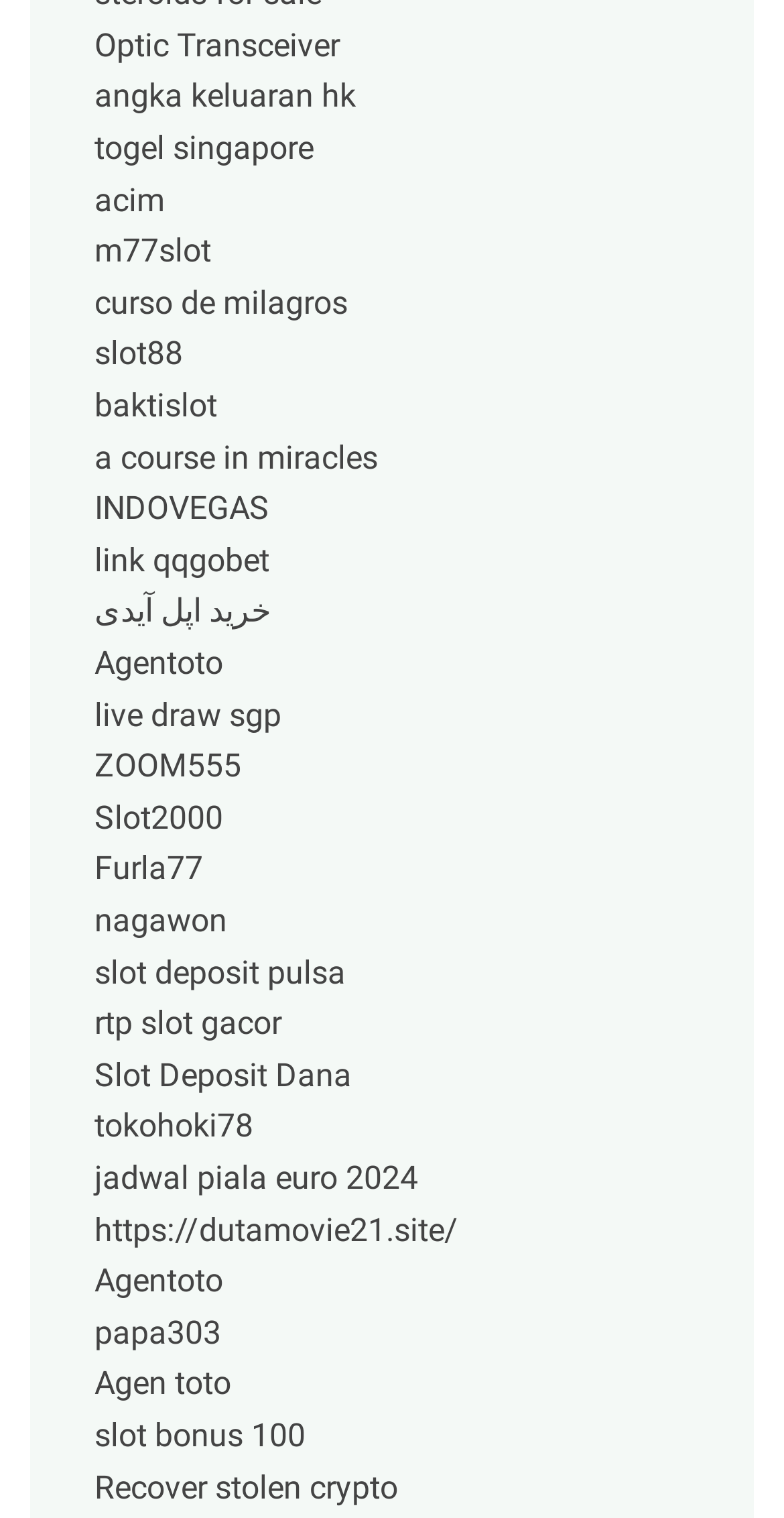How many links are on this webpage?
Using the visual information, respond with a single word or phrase.

30